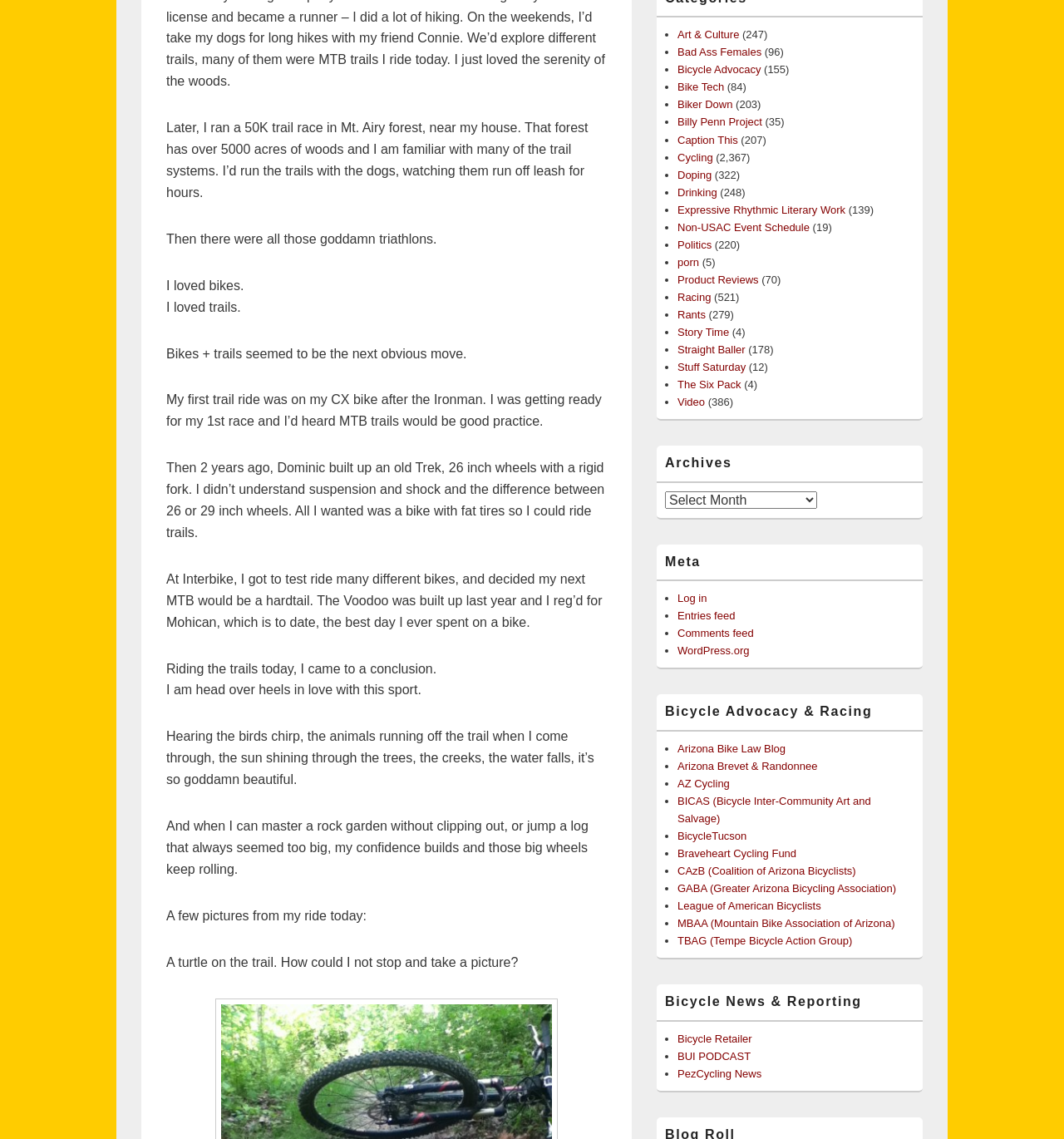Find the coordinates for the bounding box of the element with this description: "Arizona Brevet & Randonnee".

[0.637, 0.667, 0.768, 0.678]